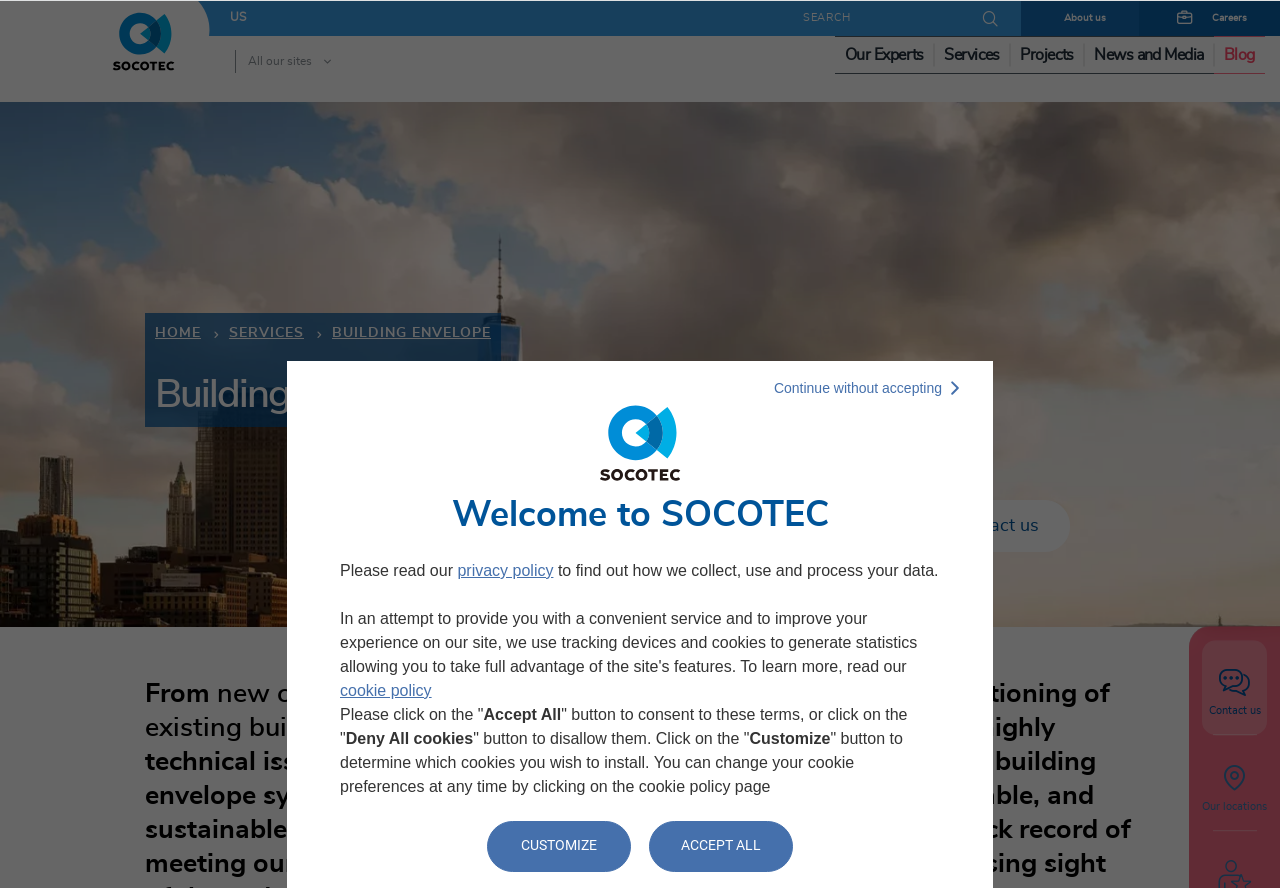What is the purpose of the company's services?
Please provide a single word or phrase based on the screenshot.

Design and execution of building envelope systems